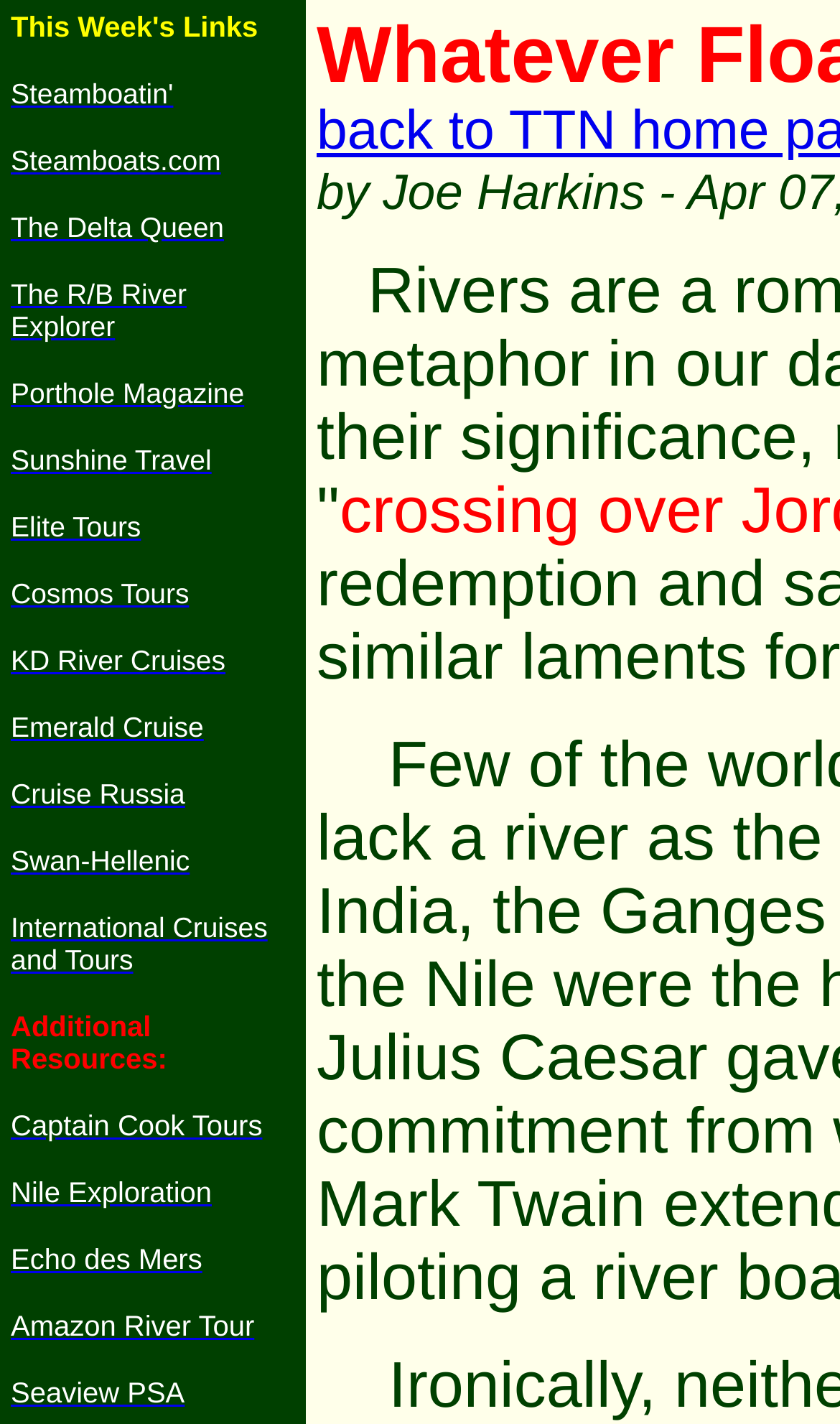What is the category of the links listed below 'Additional Resources:'?
Based on the image content, provide your answer in one word or a short phrase.

Tours